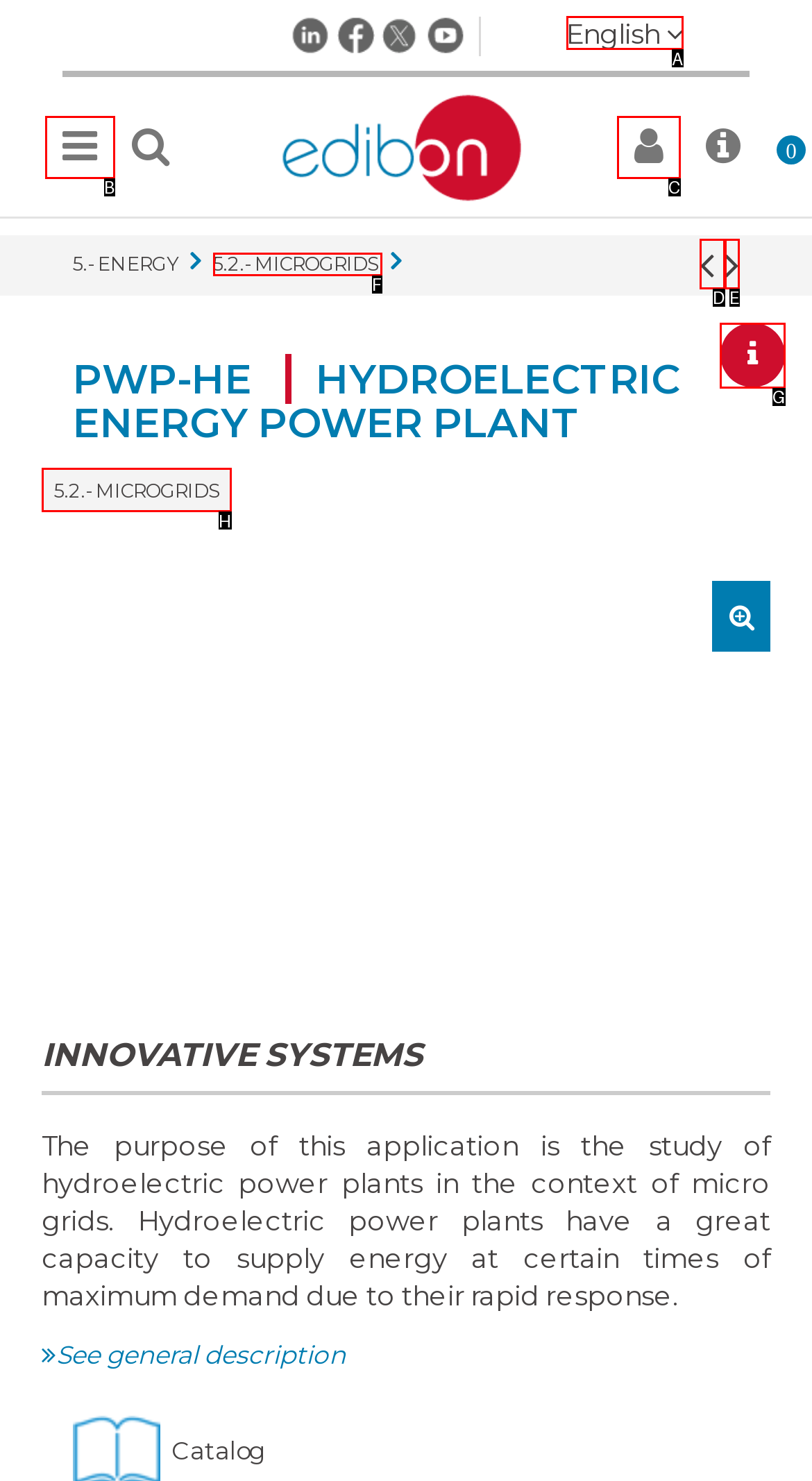Select the appropriate HTML element to click on to finish the task: Read topic about How to maximize contrast in the editor text screen.
Answer with the letter corresponding to the selected option.

None